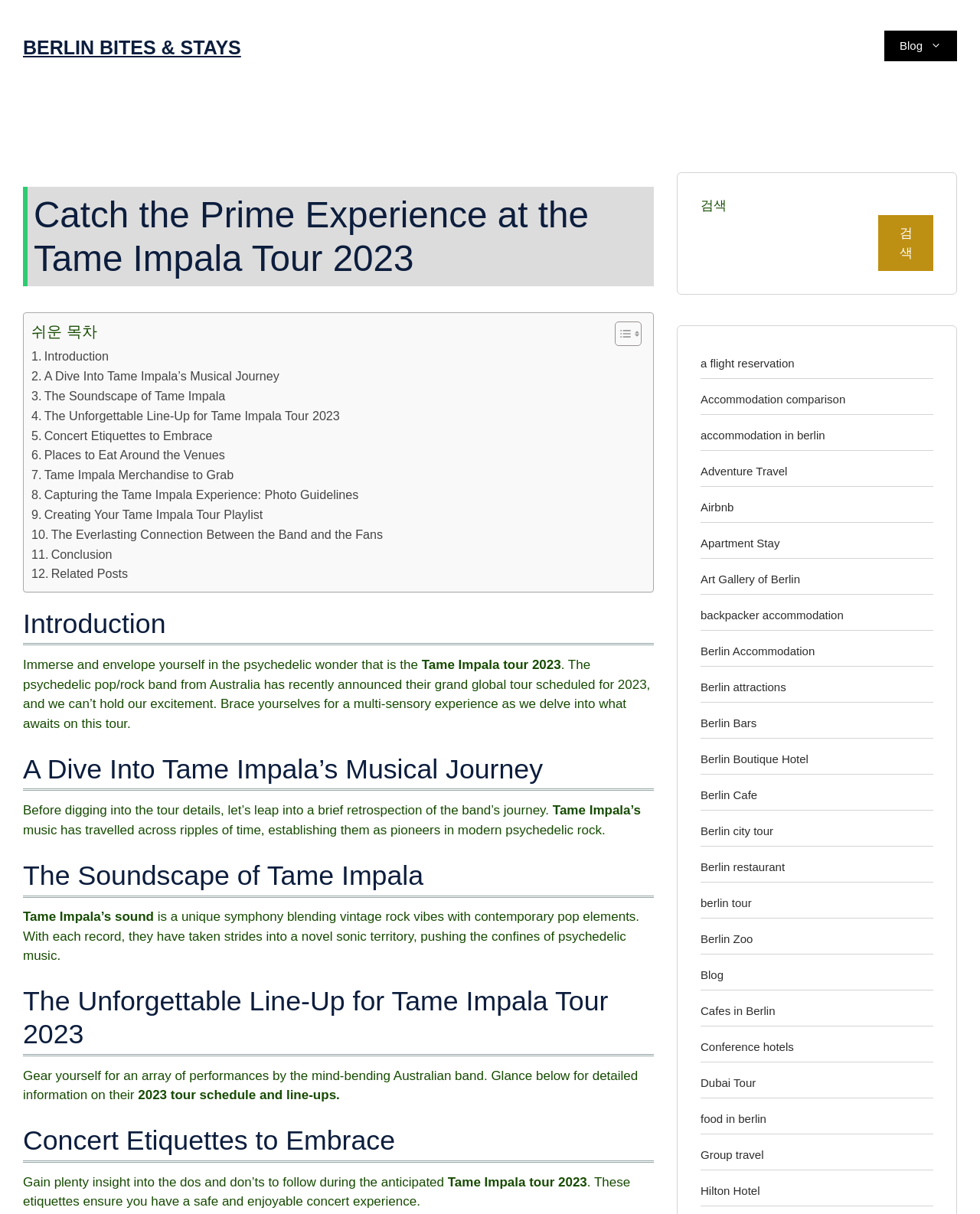How many links are there in the navigation section?
Based on the image, please offer an in-depth response to the question.

The navigation section is identified by the element type 'navigation' with the label 'Primary'. Within this section, there is only one link element with the text 'Blog'.